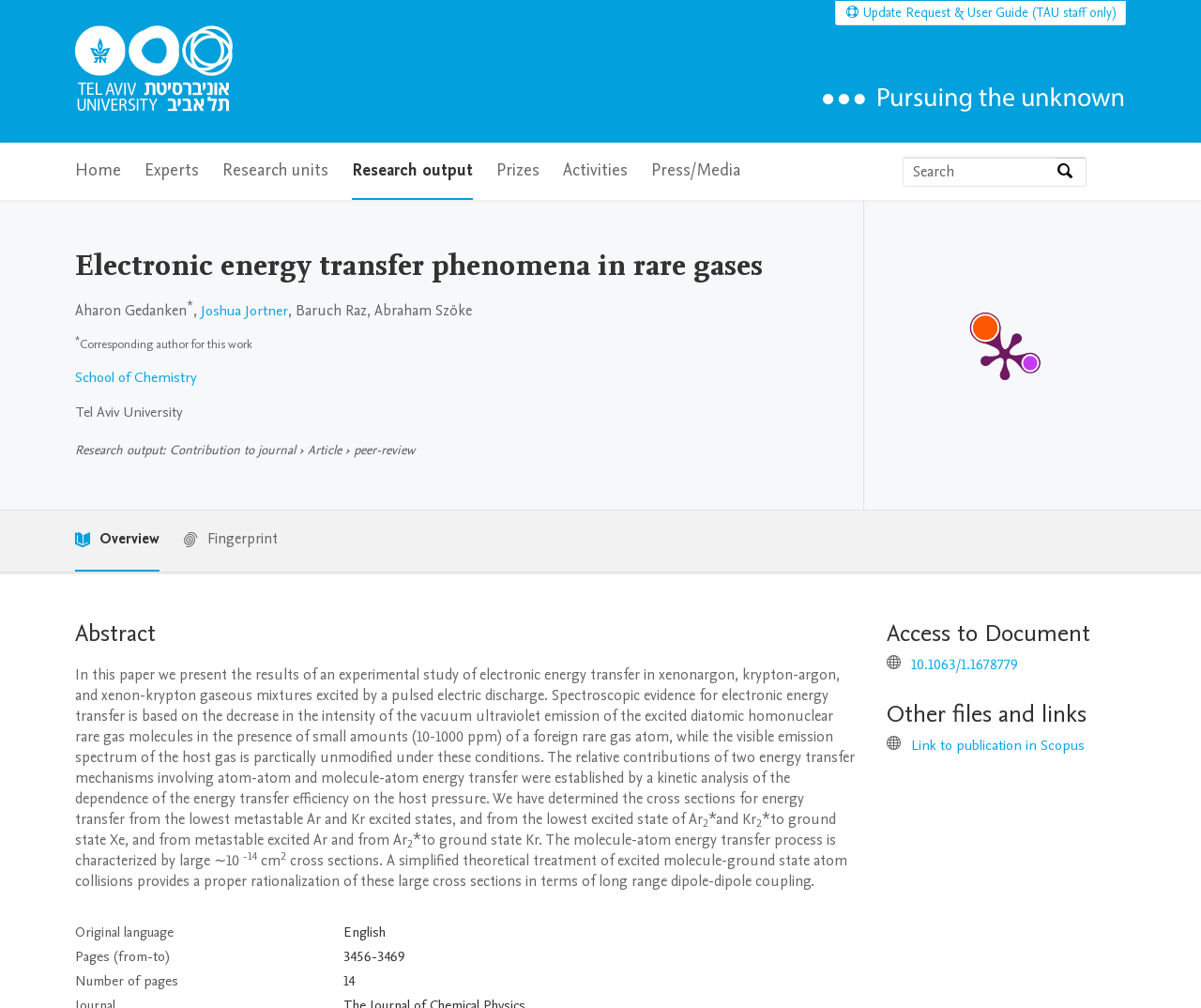Locate the bounding box of the UI element with the following description: "Tel Aviv University Home".

[0.062, 0.025, 0.194, 0.116]